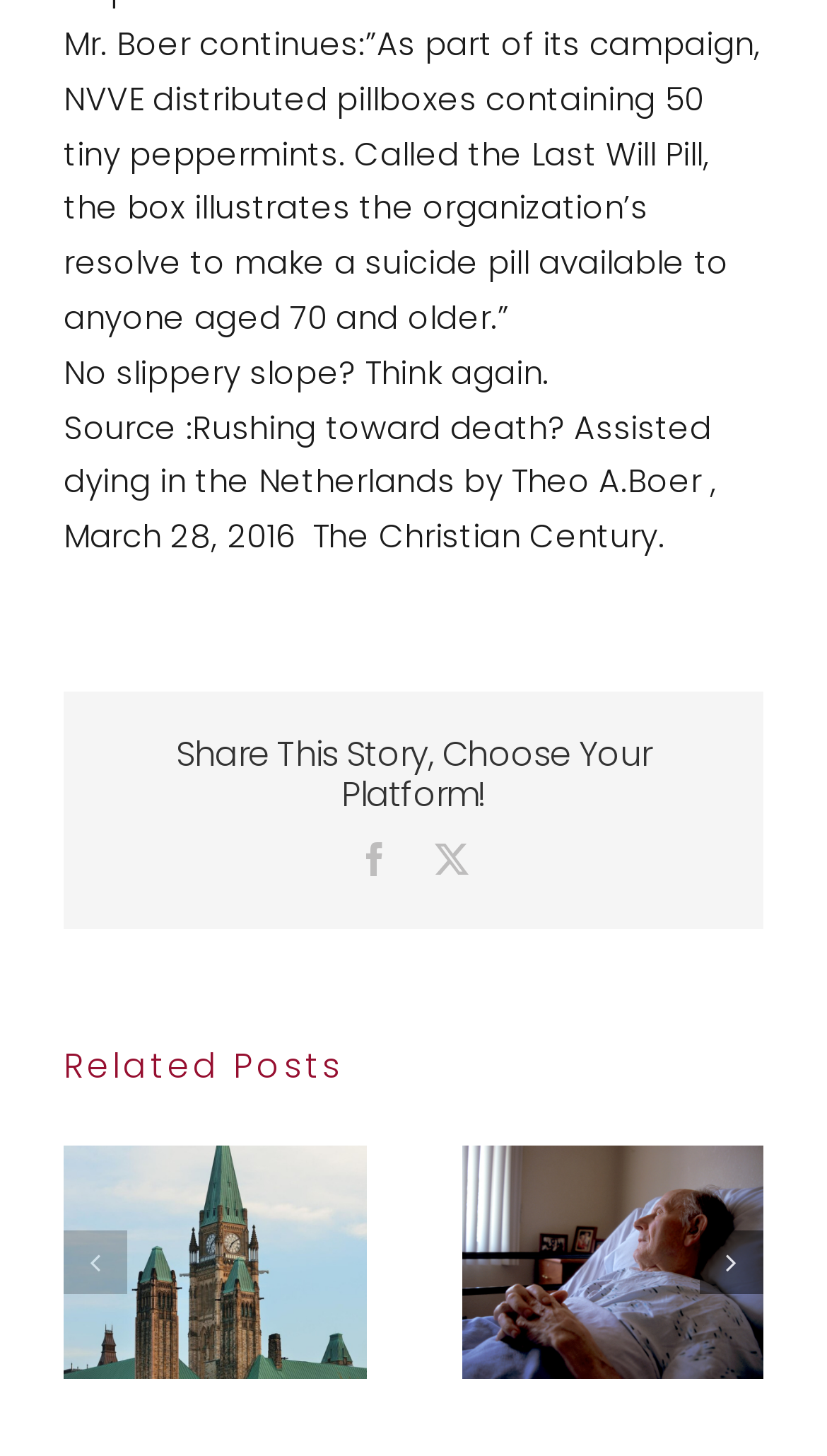What is the purpose of the 'Share This Story, Choose Your Platform!' section?
Look at the screenshot and provide an in-depth answer.

The purpose of the 'Share This Story, Choose Your Platform!' section can be inferred from the presence of social media links such as Facebook and the X icon, which suggests that the section is intended to allow users to share the article on various platforms.